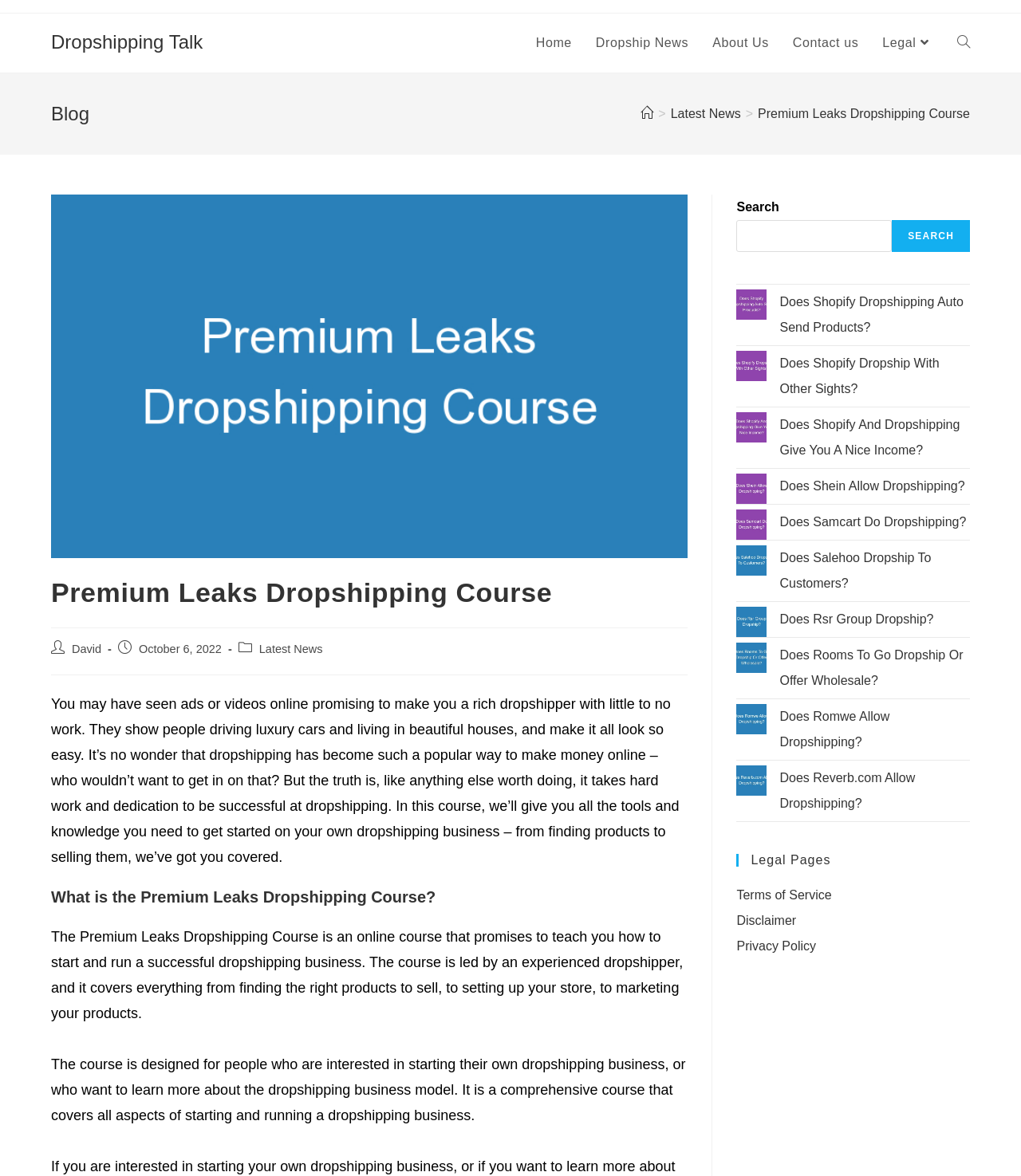Specify the bounding box coordinates for the region that must be clicked to perform the given instruction: "Click on the 'LEARN MORE' link".

None